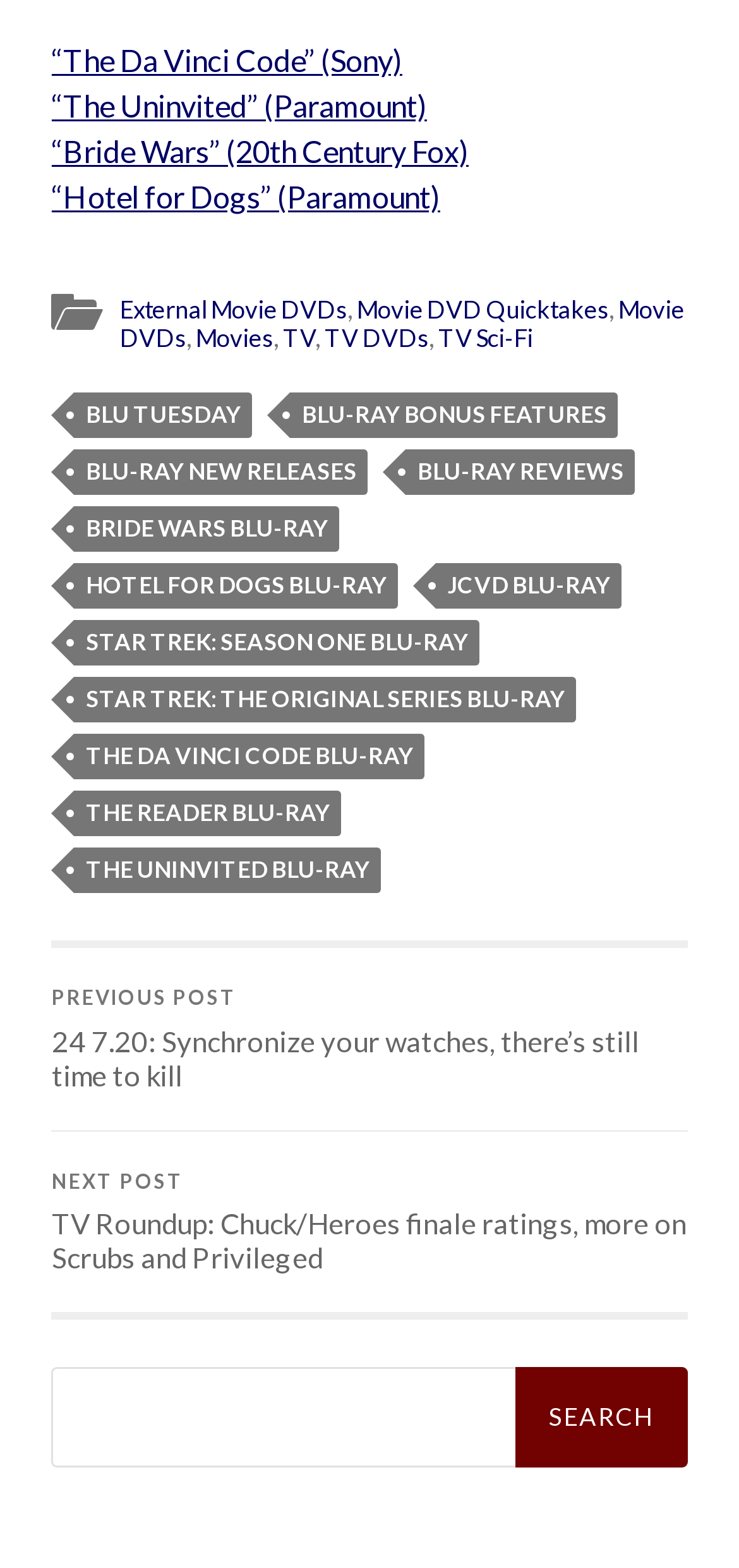Please identify the coordinates of the bounding box that should be clicked to fulfill this instruction: "Search for a movie".

[0.07, 0.872, 0.93, 0.936]